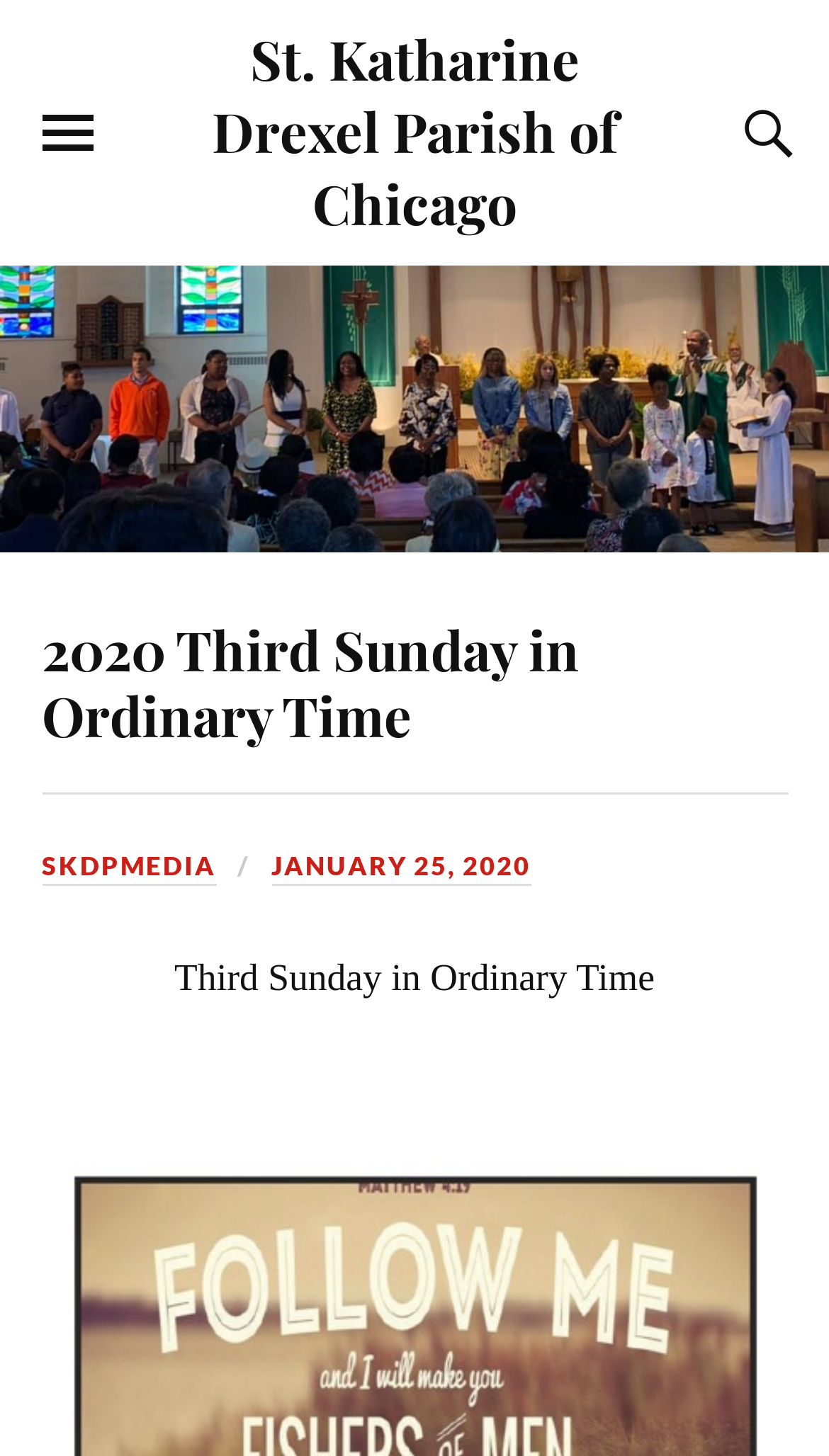What is the bounding box coordinate of the region containing the text 'Third Sunday in Ordinary Time'?
Answer the question using a single word or phrase, according to the image.

[0.21, 0.656, 0.79, 0.685]